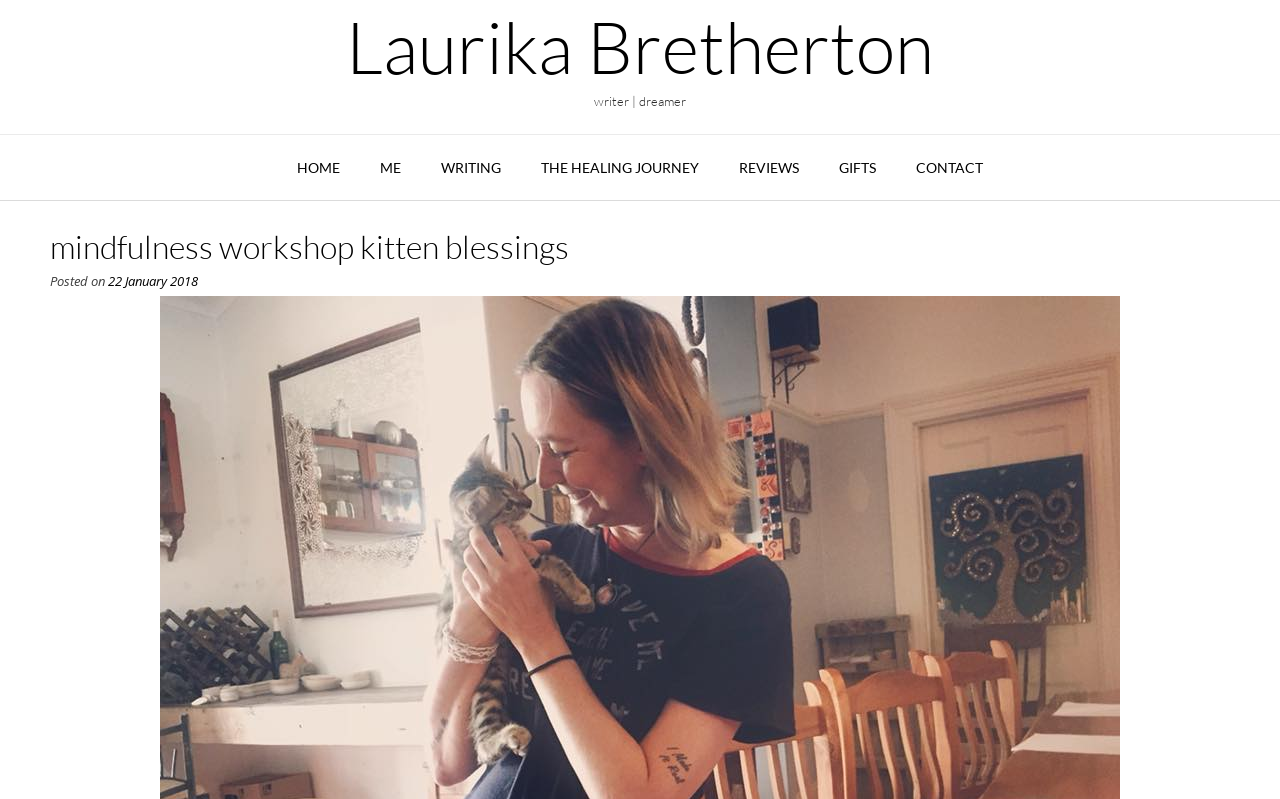Please respond in a single word or phrase: 
How many links are present in the top navigation bar?

7